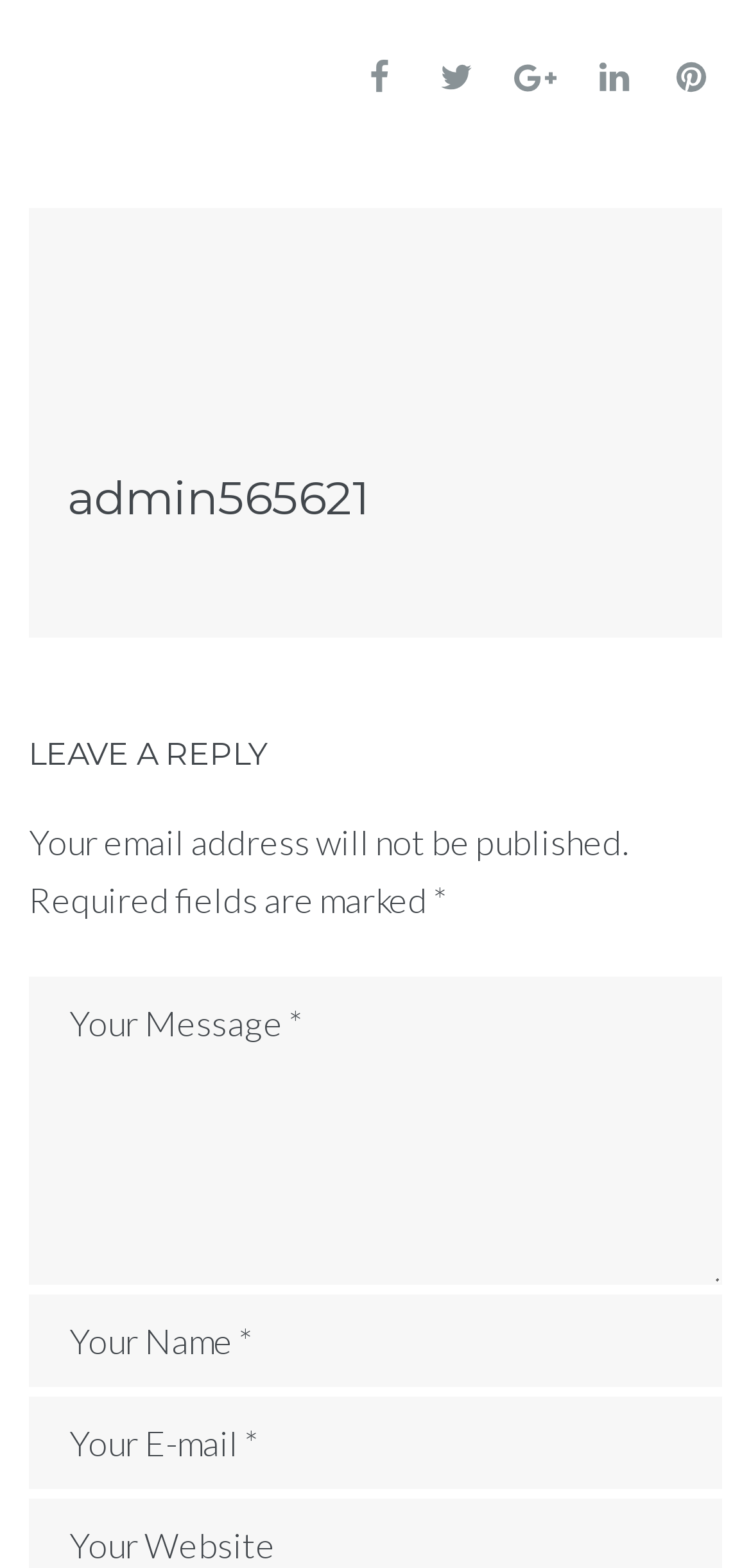Please identify the bounding box coordinates of the clickable region that I should interact with to perform the following instruction: "Enter your email". The coordinates should be expressed as four float numbers between 0 and 1, i.e., [left, top, right, bottom].

[0.038, 0.891, 0.962, 0.95]